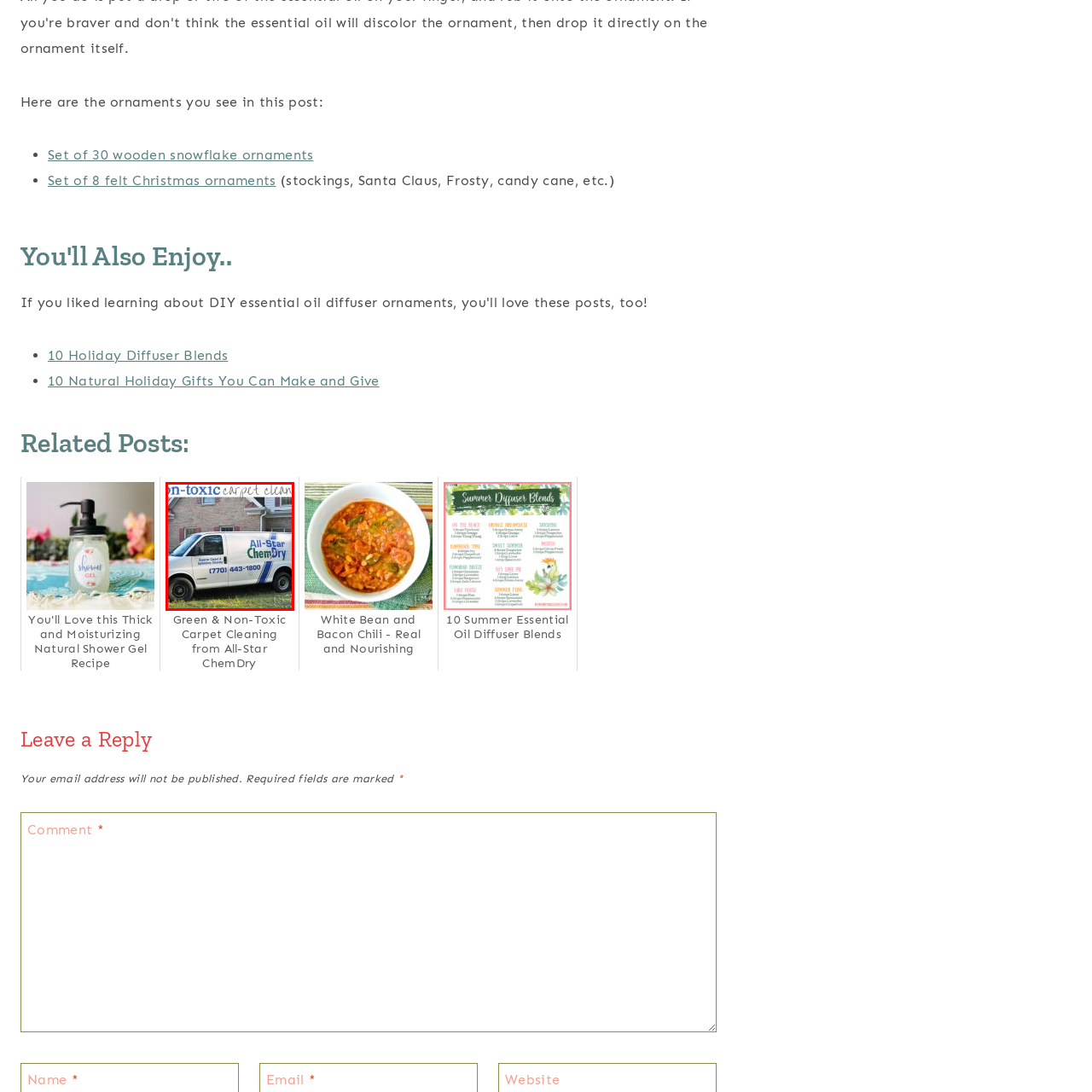Observe the image segment inside the red bounding box and answer concisely with a single word or phrase: What type of home is in the background?

Brick home